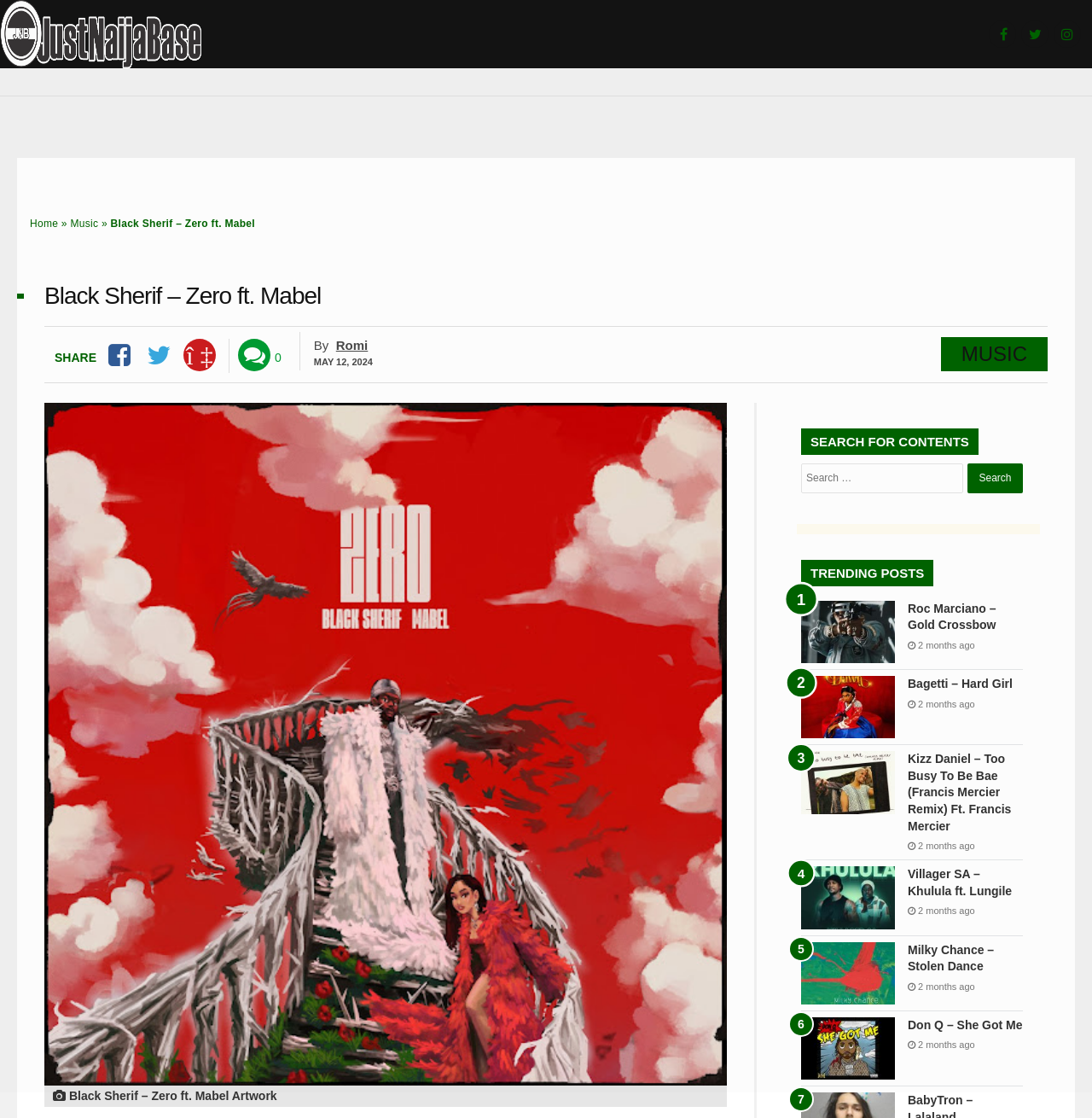Determine the bounding box coordinates of the UI element that matches the following description: "Bagetti – Hard Girl". The coordinates should be four float numbers between 0 and 1 in the format [left, top, right, bottom].

[0.831, 0.605, 0.927, 0.617]